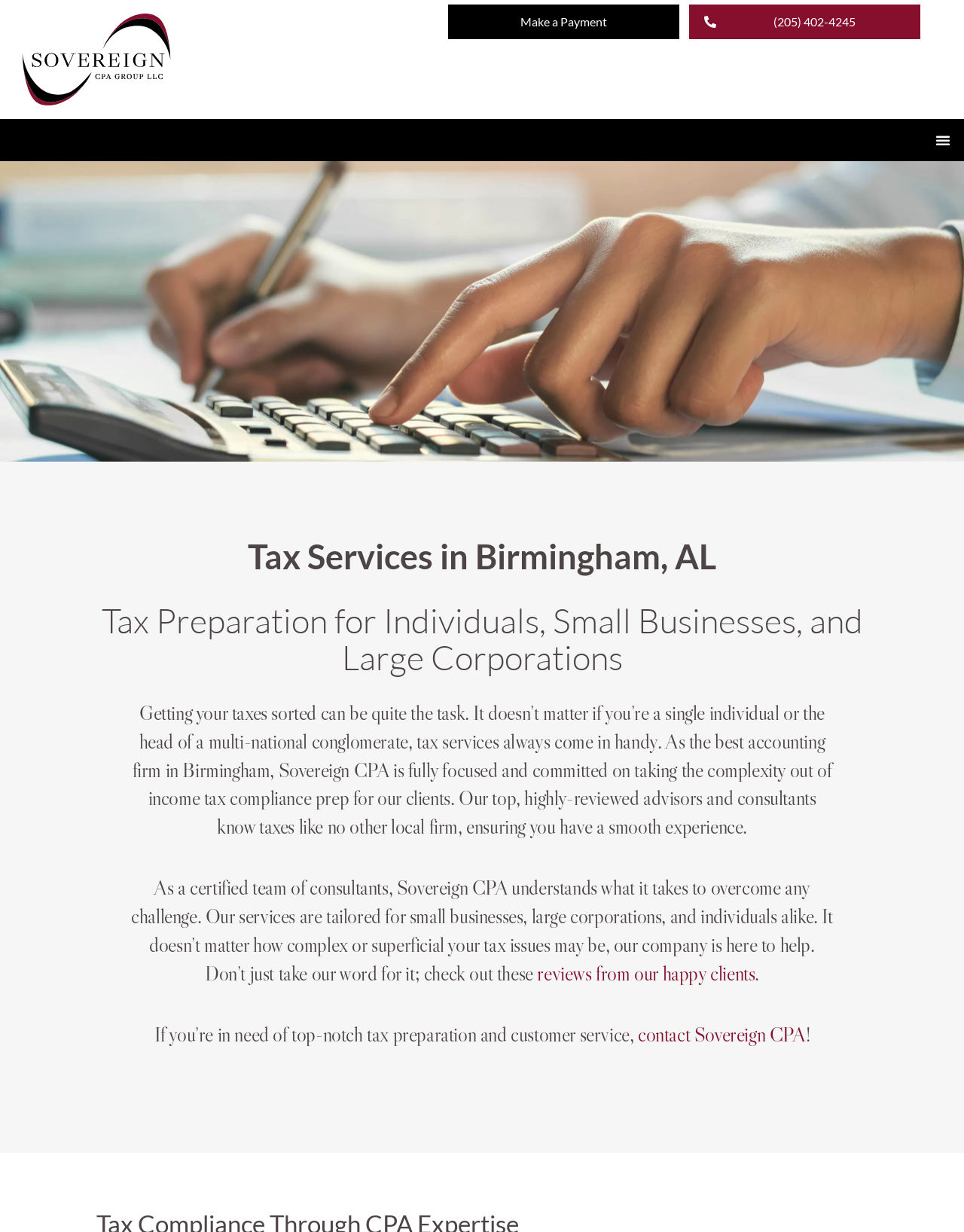Provide a single word or phrase to answer the given question: 
What is the name of the CPA firm?

Sovereign CPA